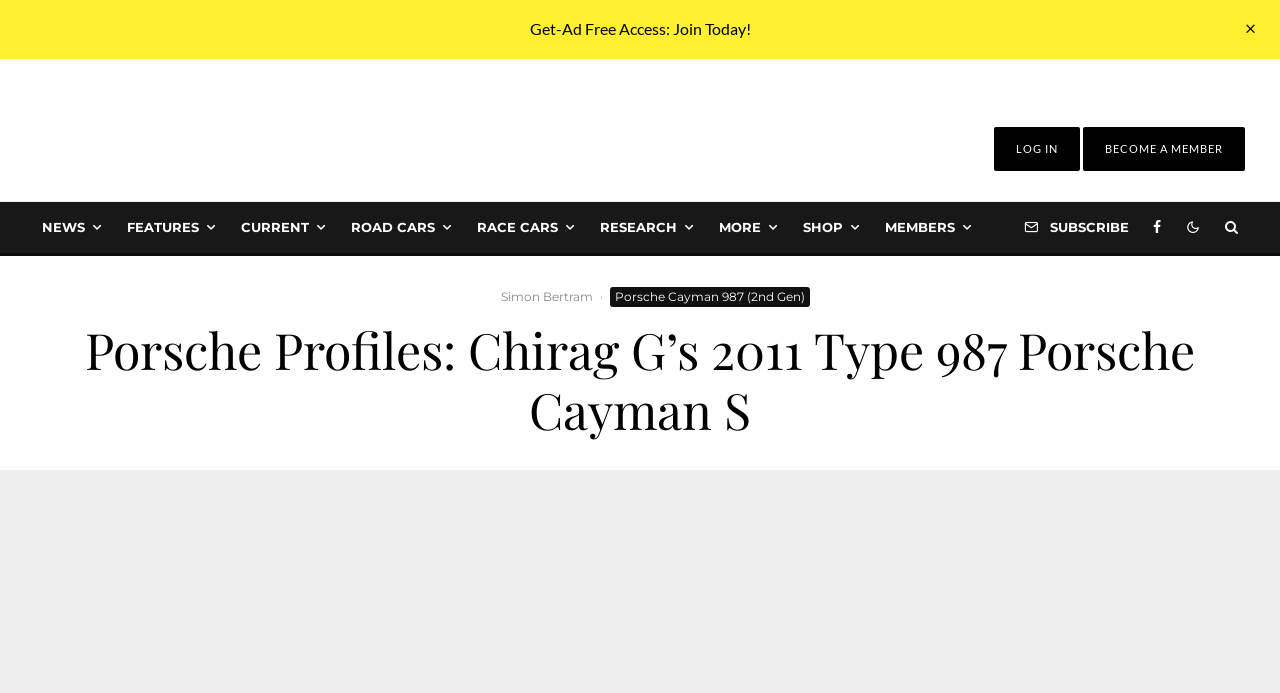Determine the bounding box coordinates for the HTML element mentioned in the following description: "Get-Ad Free Access: Join Today!". The coordinates should be a list of four floats ranging from 0 to 1, represented as [left, top, right, bottom].

[0.414, 0.027, 0.586, 0.055]